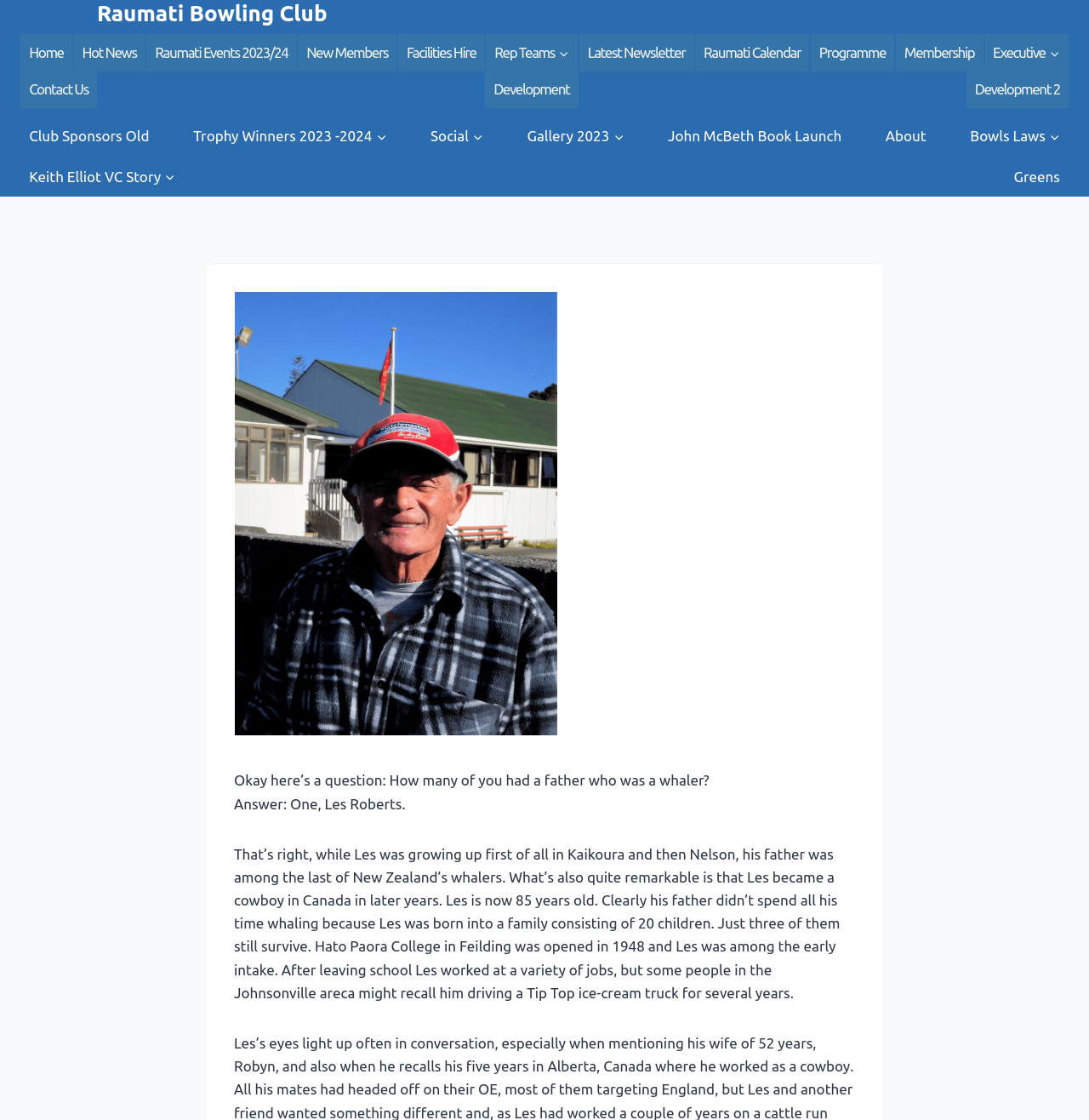Specify the bounding box coordinates for the region that must be clicked to perform the given instruction: "Check the 'Contact Us' link".

[0.019, 0.064, 0.089, 0.096]